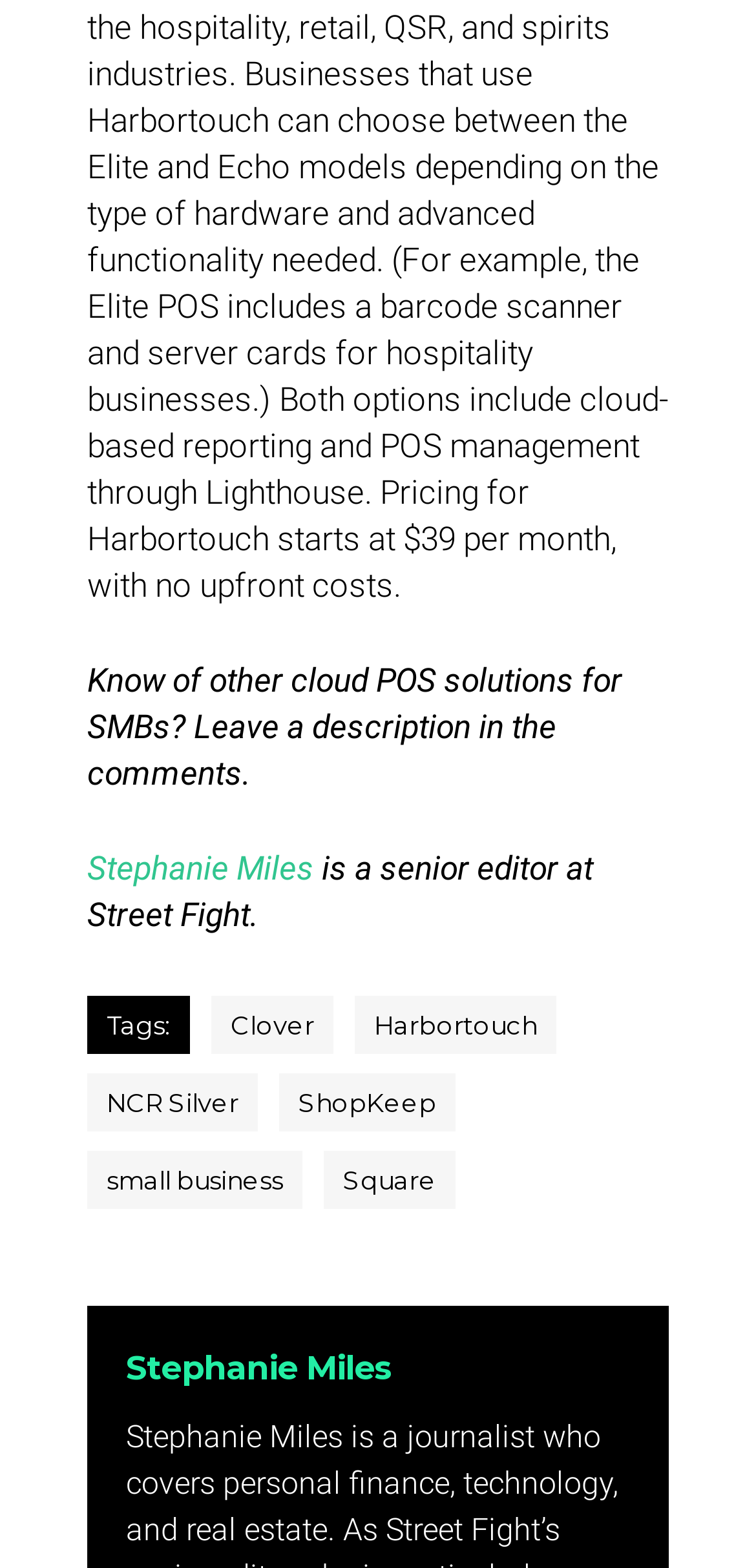Identify the bounding box coordinates for the element that needs to be clicked to fulfill this instruction: "Check out the comments section". Provide the coordinates in the format of four float numbers between 0 and 1: [left, top, right, bottom].

[0.115, 0.422, 0.823, 0.506]